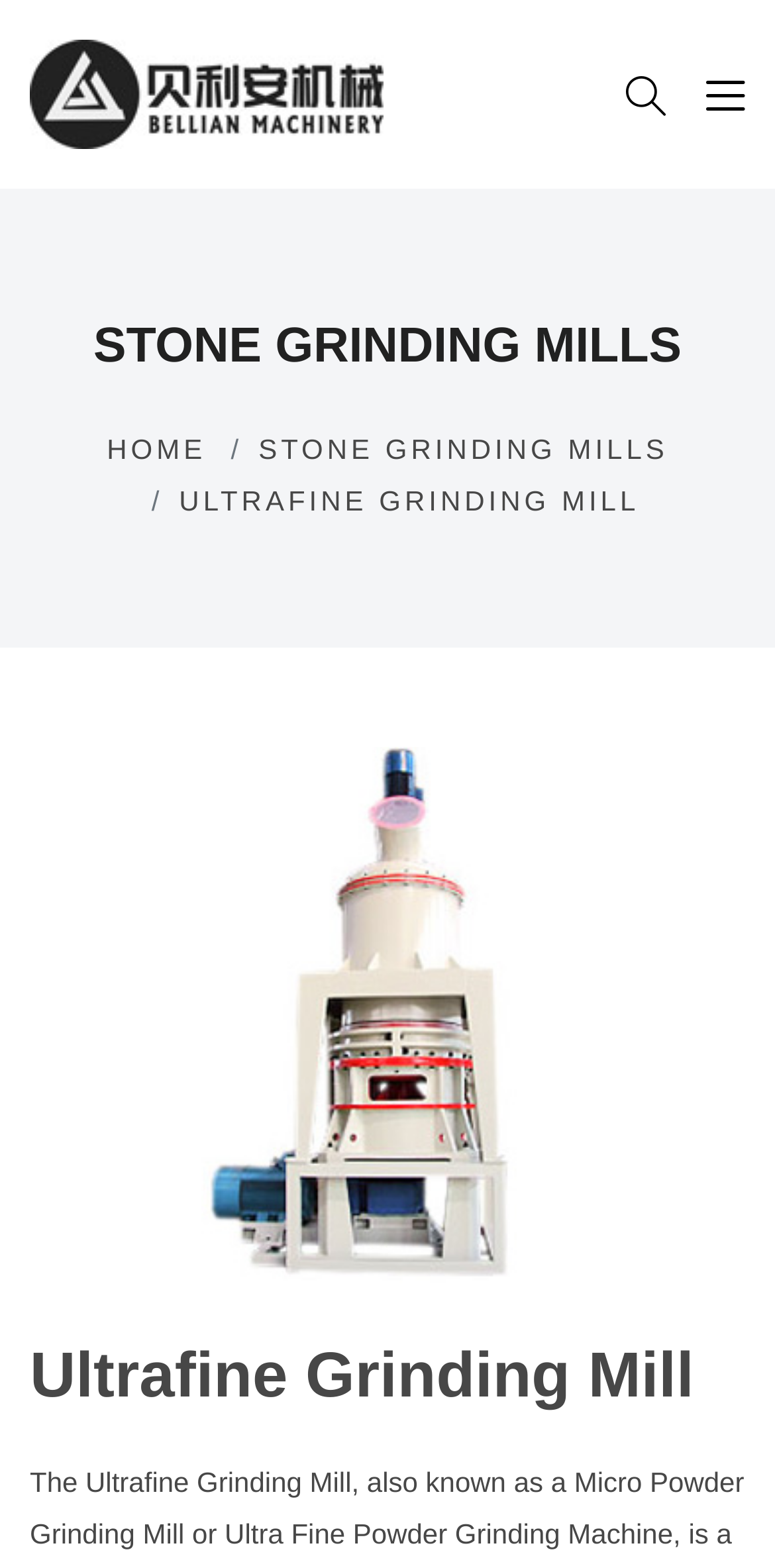Locate the heading on the webpage and return its text.

Ultrafine Grinding Mill